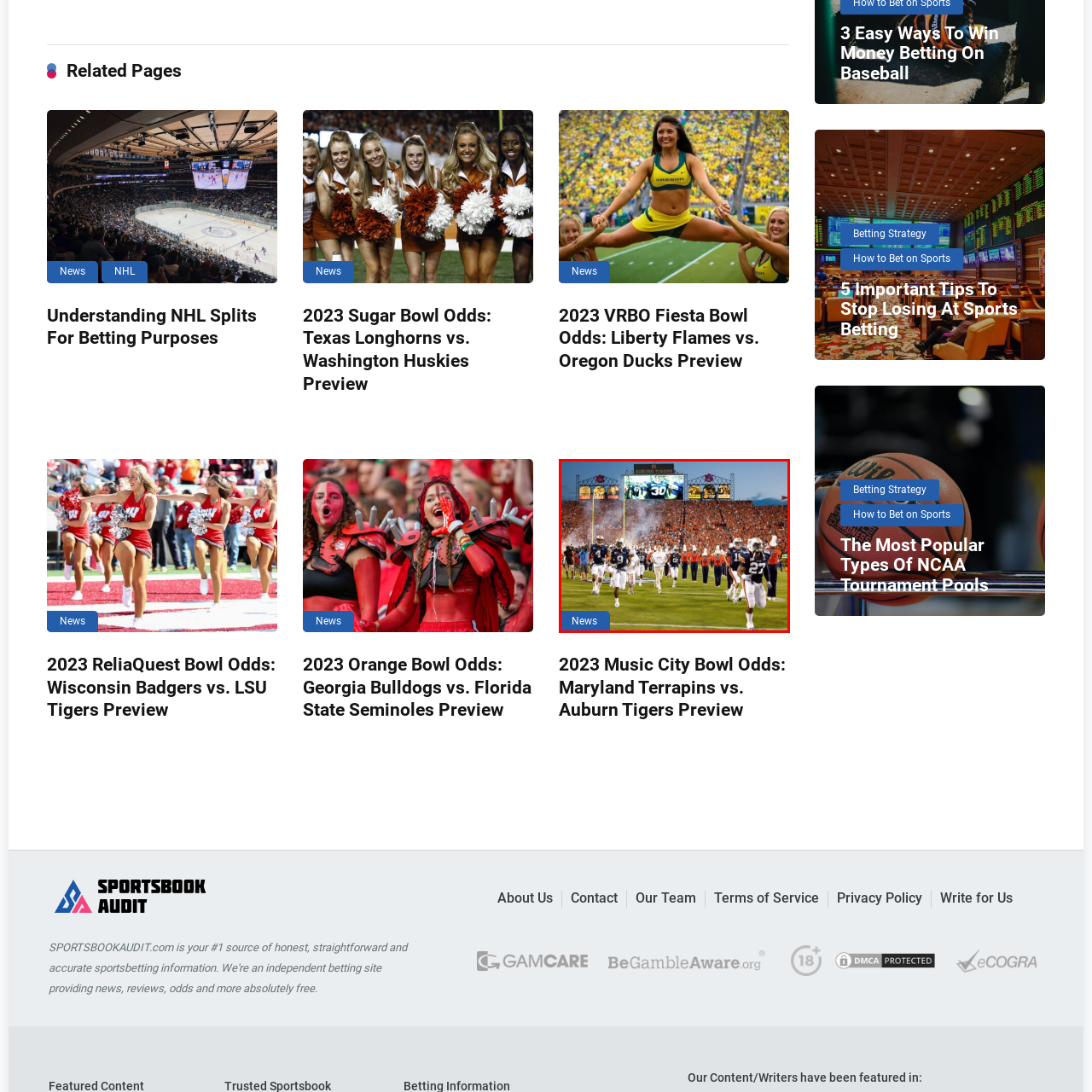Please provide a comprehensive caption for the image highlighted in the red box.

The image captures an electrifying moment at a college football game, set against the vibrant backdrop of a stadium filled with enthusiastic fans. The players, dressed in blue and orange uniforms, burst onto the field amidst a dramatic display of smoke, igniting the excitement of the crowd. Cheerleaders and supporters can be seen on the sidelines, contributing to the lively atmosphere. In the background, large scoreboards display game updates and player numbers, enhancing the sense of engagement and anticipation. This image is part of the coverage for the "2023 Music City Bowl Odds: Maryland Terrapins vs. Auburn Tigers Preview," highlighting the fervor and passion of college football culture. The image is associated with a news segment, providing context for fans eager to stay updated on the event.